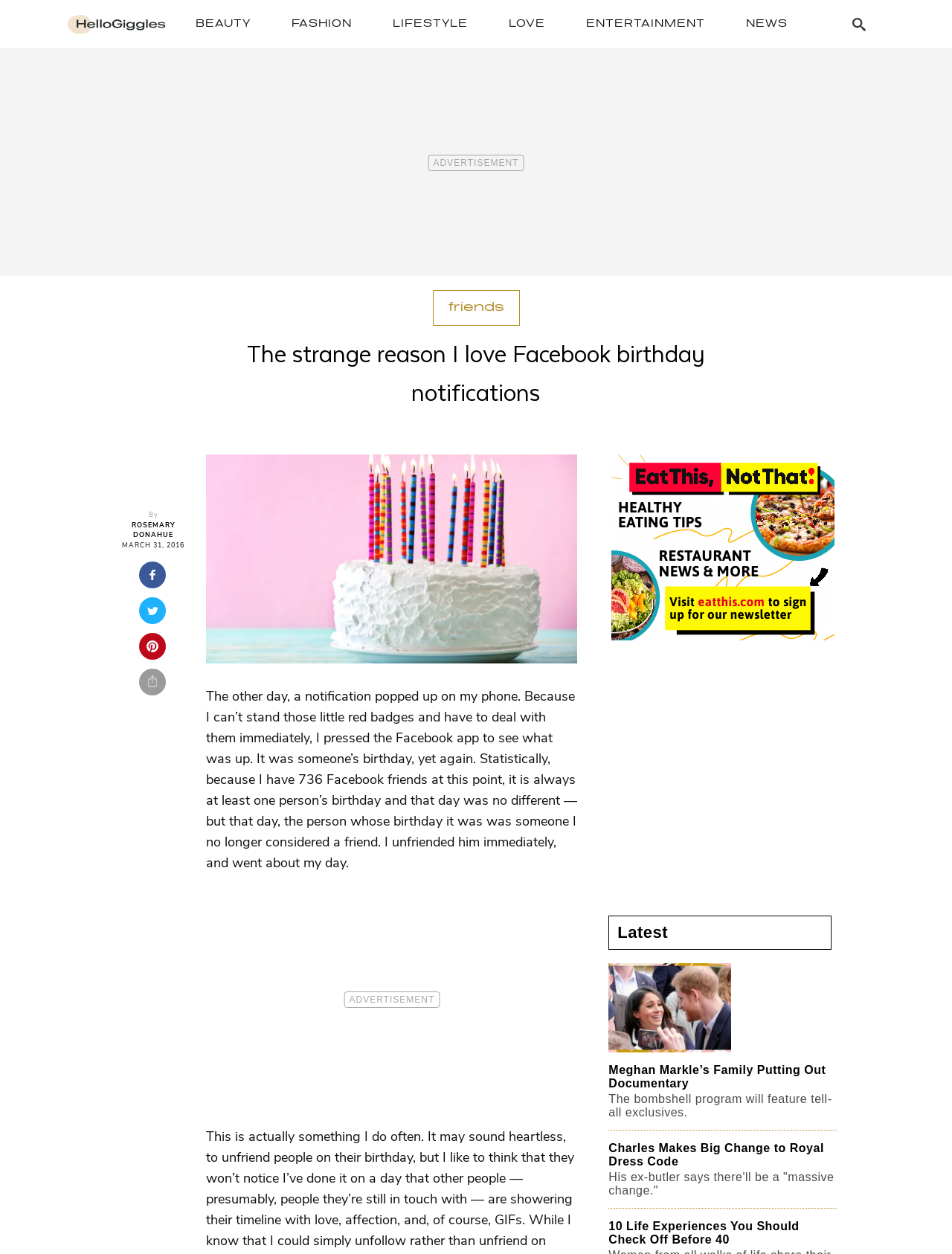Respond with a single word or phrase for the following question: 
What is the date of the article?

MARCH 31, 2016